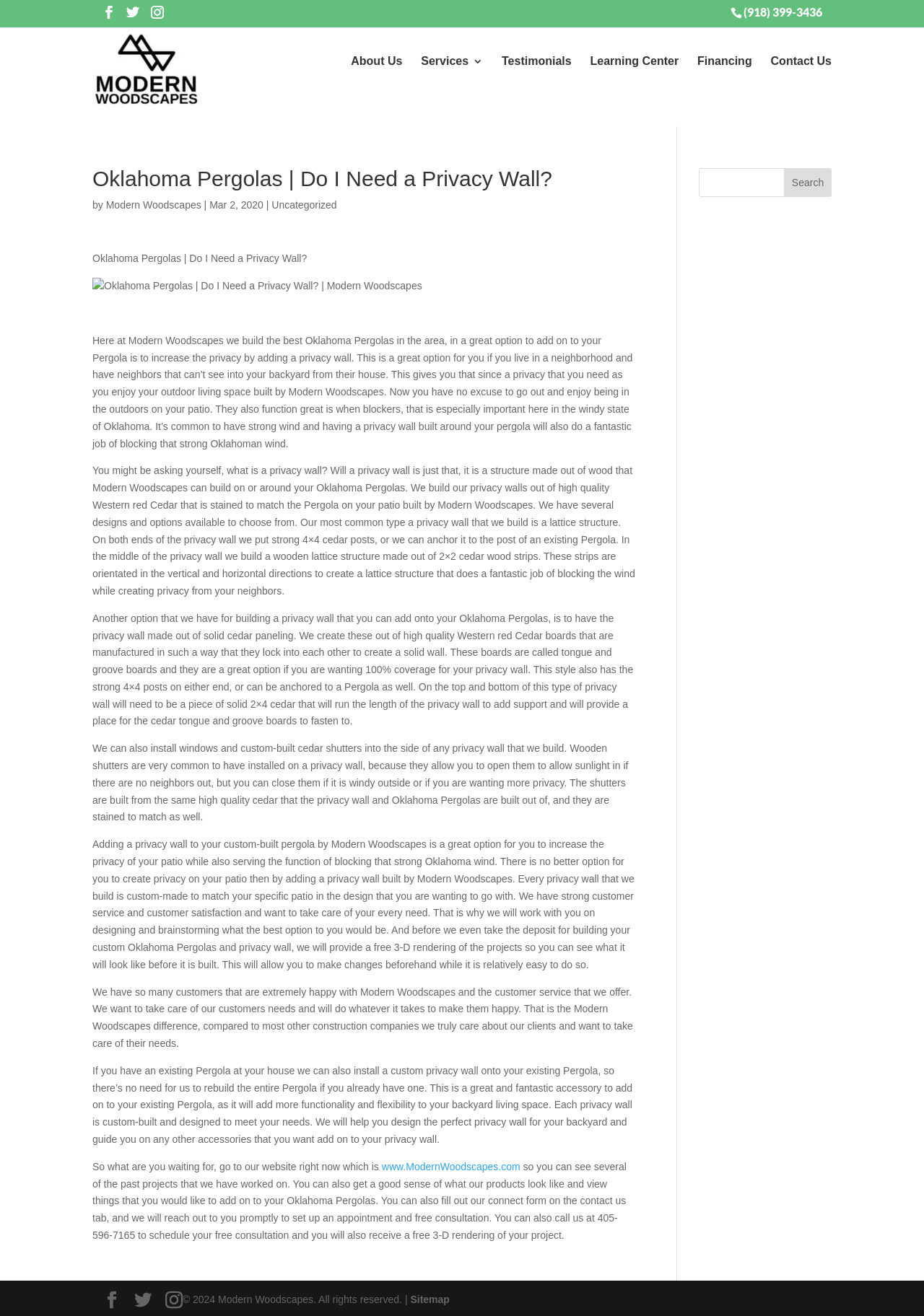Illustrate the webpage thoroughly, mentioning all important details.

This webpage is about Modern Woodscapes, a company that builds Oklahoma Pergolas and offers additional features such as privacy walls. At the top of the page, there is a phone number and social media links. Below that, there is a navigation menu with links to "About Us", "Services", "Testimonials", "Learning Center", "Financing", and "Contact Us".

The main content of the page is an article titled "Oklahoma Pergolas | Do I Need a Privacy Wall?" which discusses the benefits of adding a privacy wall to a pergola. The article is divided into several sections, each with a heading and a block of text. There is also an image related to the topic.

The article explains that a privacy wall can increase privacy and block wind, making it a great option for those who live in neighborhoods with nearby houses. It also describes the different types of privacy walls that Modern Woodscapes offers, including lattice structures and solid cedar paneling. Additionally, the article mentions that windows and custom-built cedar shutters can be installed into the side of the privacy wall.

Throughout the article, there are several calls to action, encouraging readers to visit the company's website or contact them for a free consultation and 3-D rendering of their project.

At the bottom of the page, there is a search bar and a link to the company's website. There are also social media links and a copyright notice.